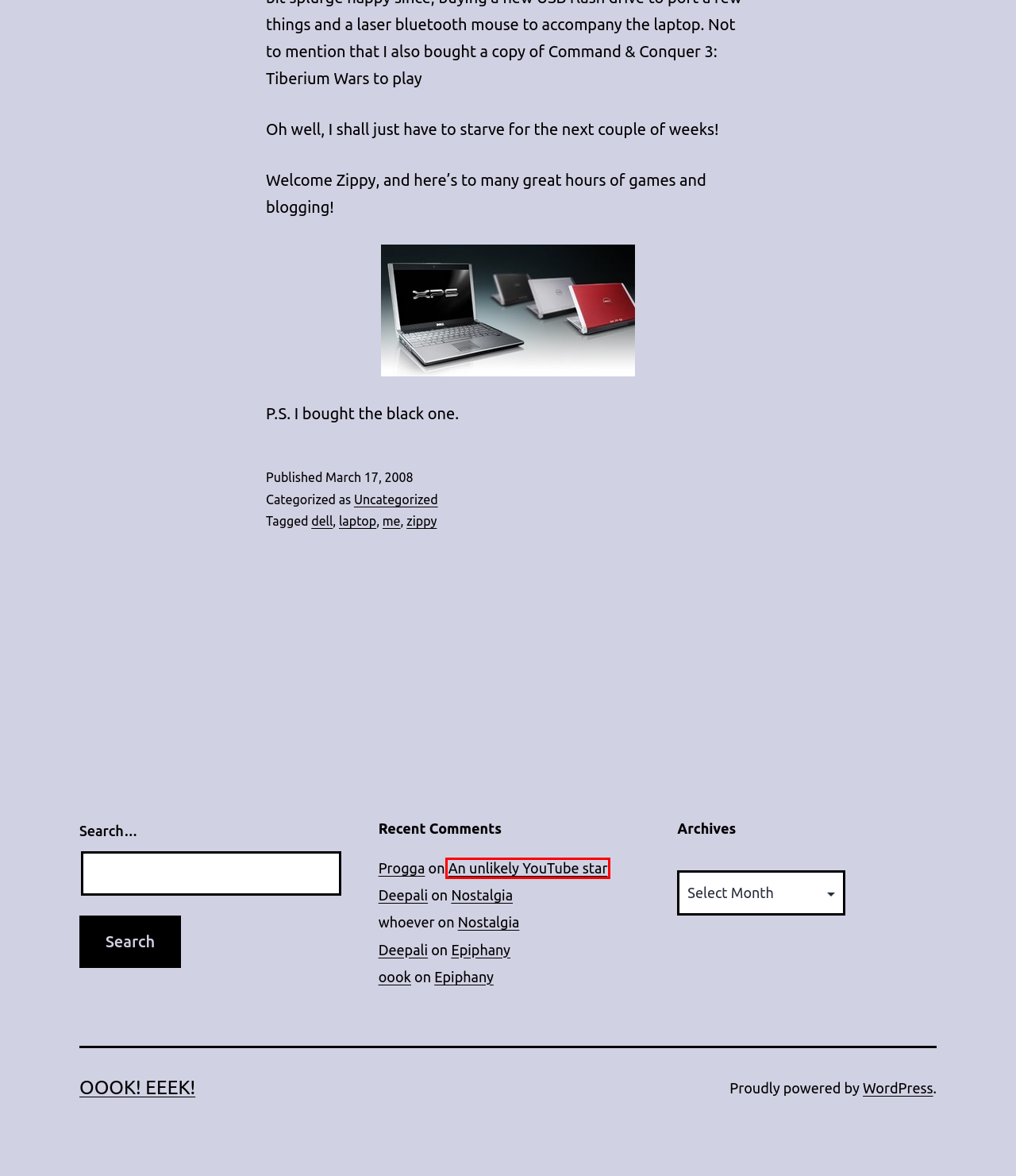You are given a webpage screenshot where a red bounding box highlights an element. Determine the most fitting webpage description for the new page that loads after clicking the element within the red bounding box. Here are the candidates:
A. Epiphany – Oook! Eeek!
B. laptop – Oook! Eeek!
C. An unlikely YouTube star – Oook! Eeek!
D. Long live the Laptop! – Oook! Eeek!
E. dell – Oook! Eeek!
F. Nostalgia – Oook! Eeek!
G. Blog Tool, Publishing Platform, and CMS – WordPress.org
H. Uncategorized – Oook! Eeek!

C